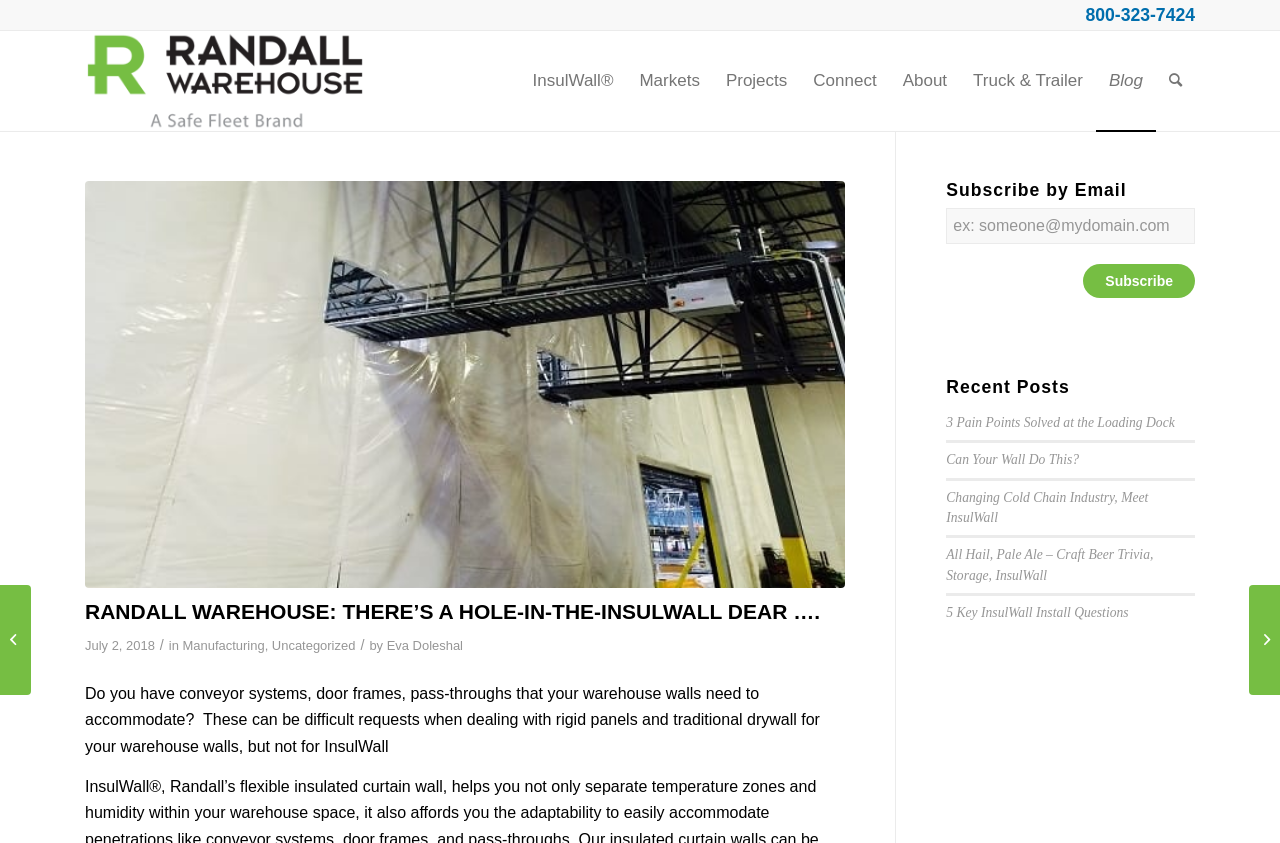Can you find the bounding box coordinates for the element to click on to achieve the instruction: "Subscribe by Email"?

[0.739, 0.252, 0.783, 0.302]